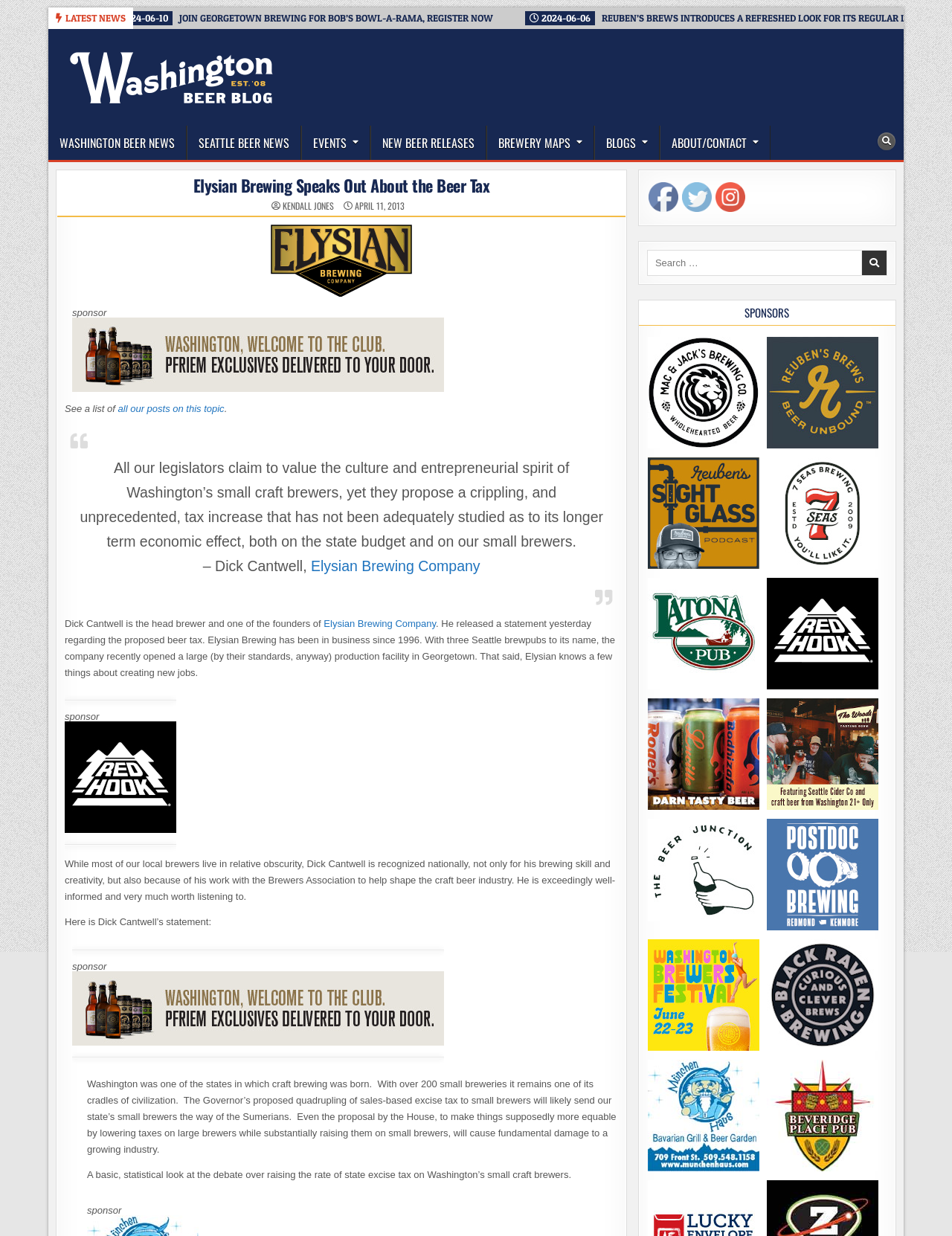Locate the bounding box coordinates of the item that should be clicked to fulfill the instruction: "Check the events".

[0.316, 0.102, 0.389, 0.129]